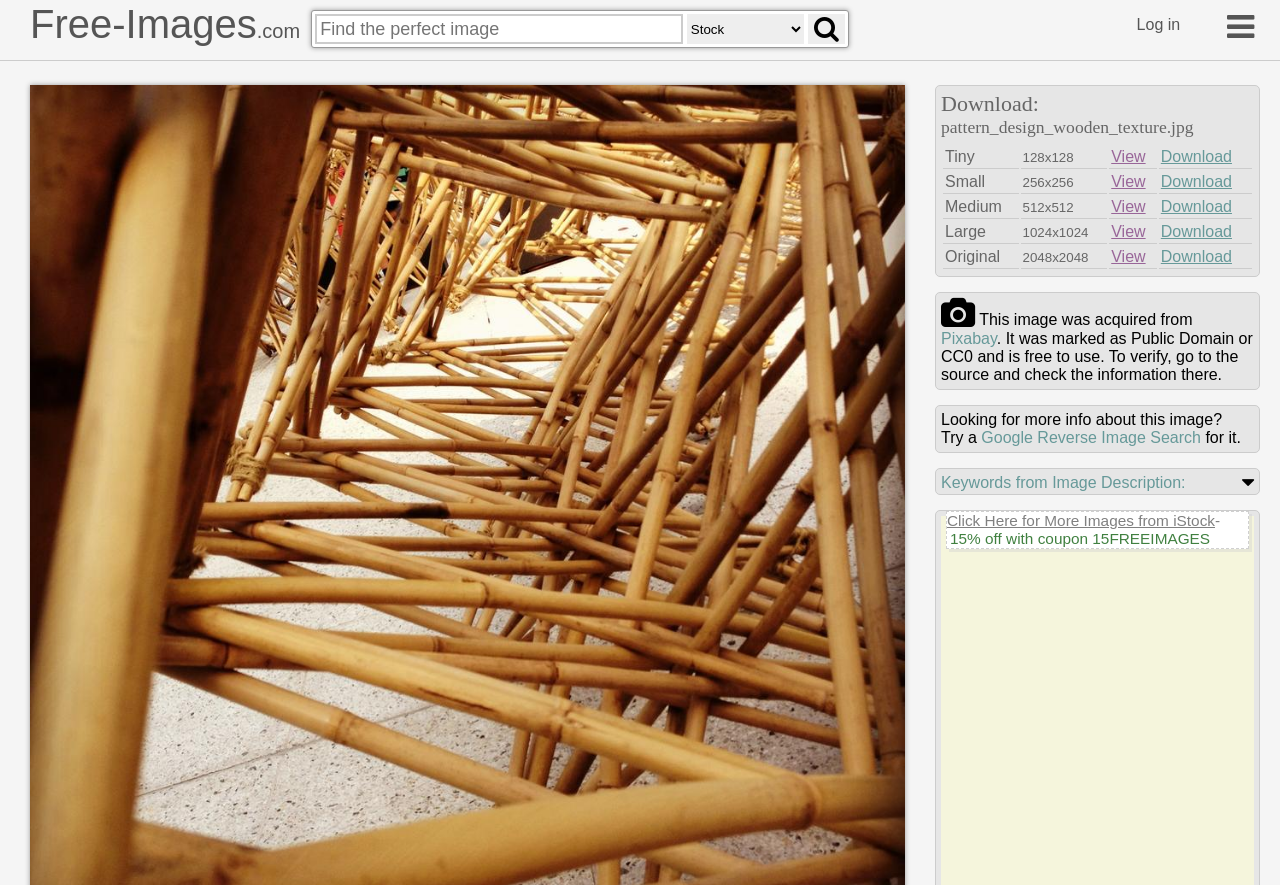Provide a thorough and detailed response to the question by examining the image: 
What is the purpose of the search box?

The search box is used to find the perfect image, as indicated by the text 'Find the perfect image' next to the search box. This suggests that users can input keywords or phrases to search for specific images on the website.